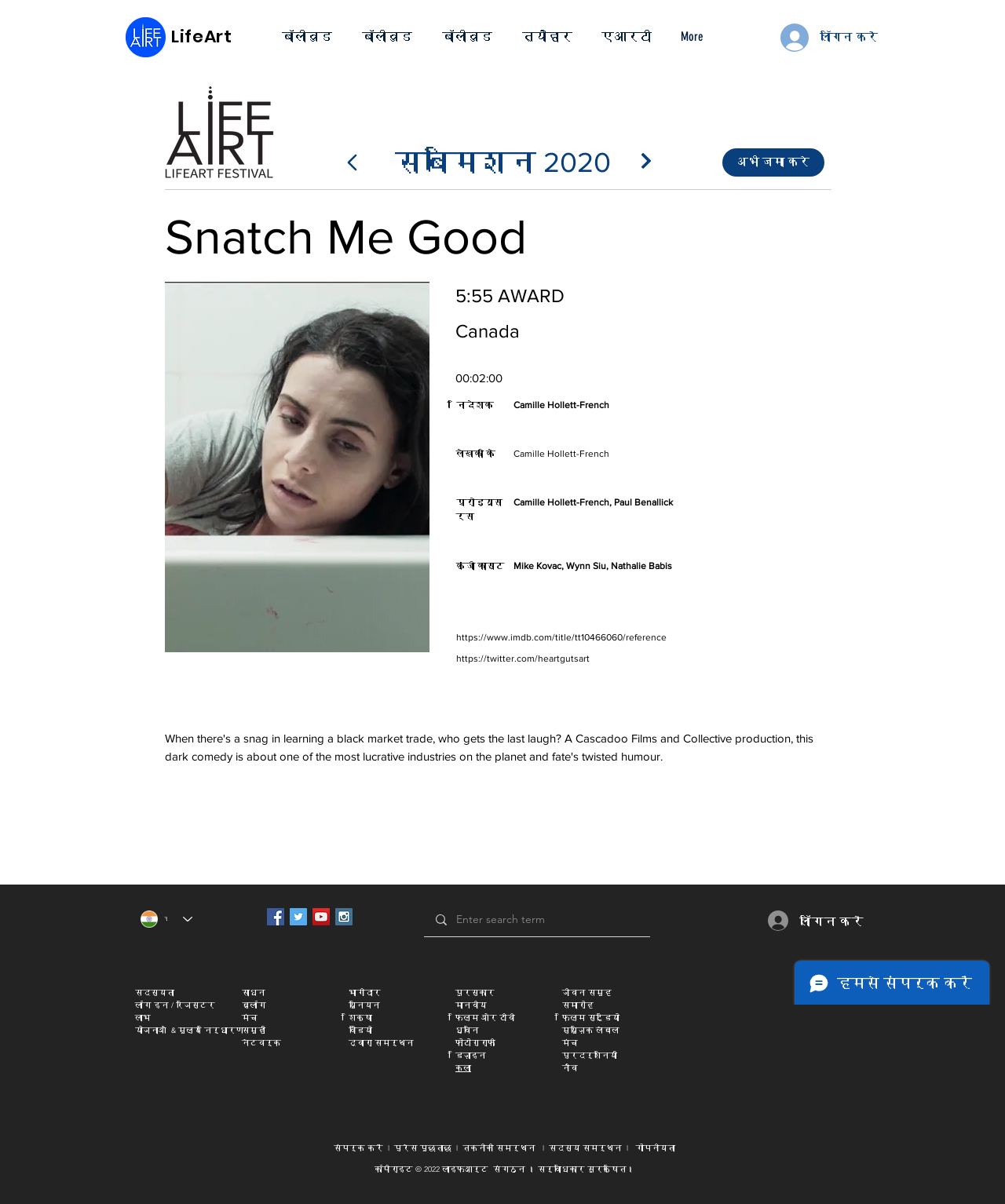Generate a thorough explanation of the webpage's elements.

This webpage is about a film titled "Snatch Me Good" and its details. At the top left corner, there is a LifeArt icon and a heading "LifeArt" next to it. Below this, there is a navigation menu with several links, including "बॉलीवुड", "त्यौहार", and "एआरटी". On the top right corner, there is a login button.

The main content of the webpage is divided into two sections. The left section has a heading "Snatch Me Good" and below it, there is a description of the film, which is a dark comedy about one of the most lucrative industries on the planet. Below this, there are details about the film, including the director, writers, producers, key cast, and a link to the film's IMDb page.

On the right side, there is a section with several buttons and links, including a submission button, a "जारी रखना" button, and a link to the film's trailer. Below this, there is a section with social media links, including Facebook, Twitter, YouTube, and Instagram.

At the bottom of the webpage, there is a section with several links, including "सदस्यता", "लाभ", "योजनाओं", and "साधन". There are also links to the website's blog, forum, groups, and network. Additionally, there are links to the website's partners, education, video, and support sections.

Overall, this webpage provides detailed information about the film "Snatch Me Good" and offers various links to related resources and sections of the website.